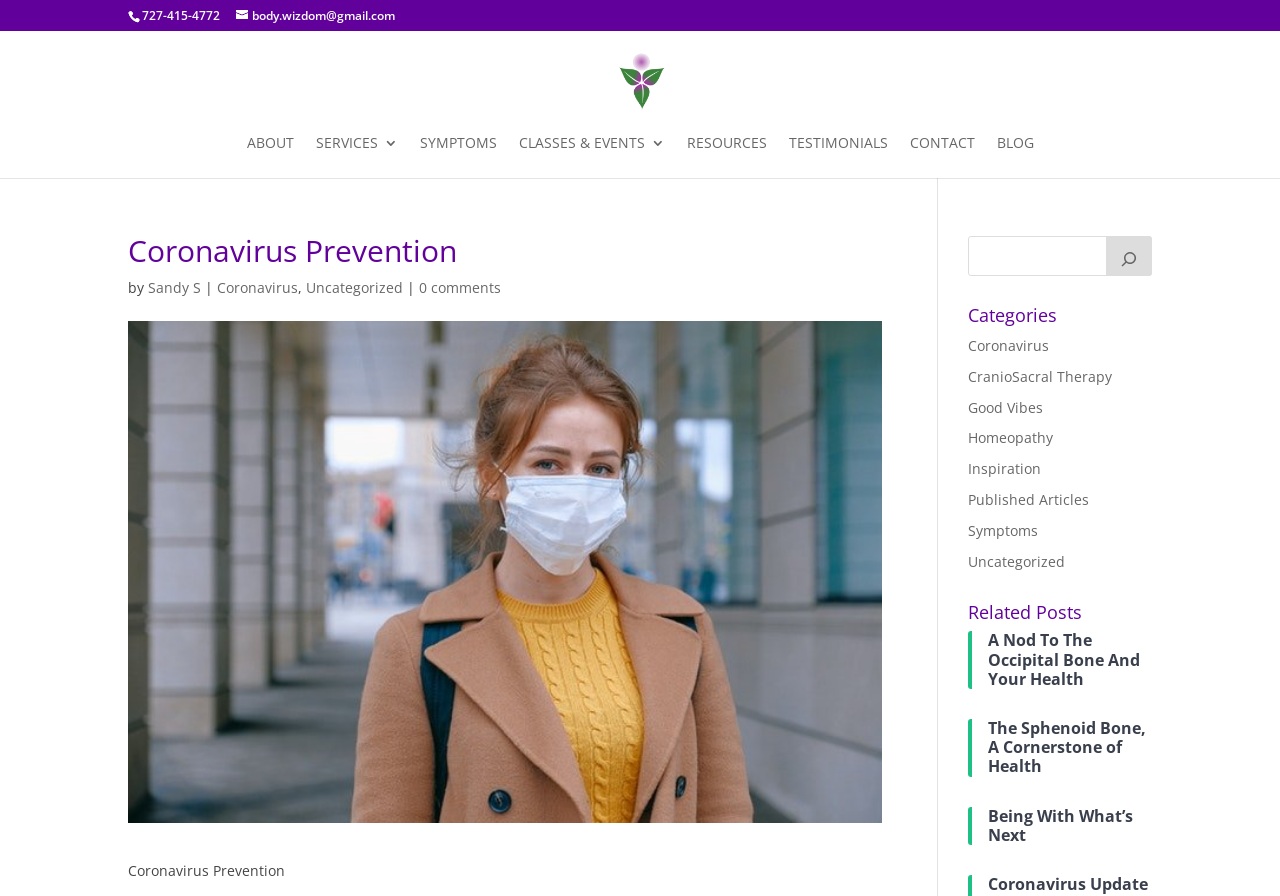Provide your answer in one word or a succinct phrase for the question: 
How many links are there in the main navigation menu?

8